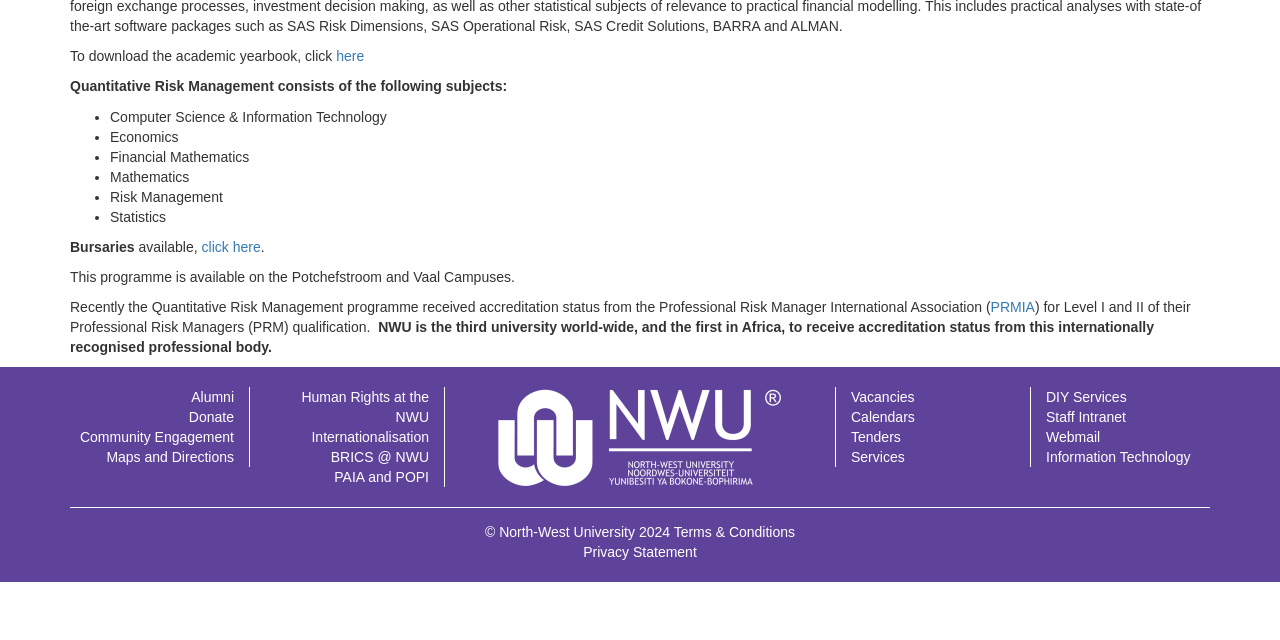Identify the bounding box coordinates for the UI element described as follows: Human Rights at the NWU. Use the format (top-left x, top-left y, bottom-right x, bottom-right y) and ensure all values are floating point numbers between 0 and 1.

[0.235, 0.608, 0.335, 0.664]